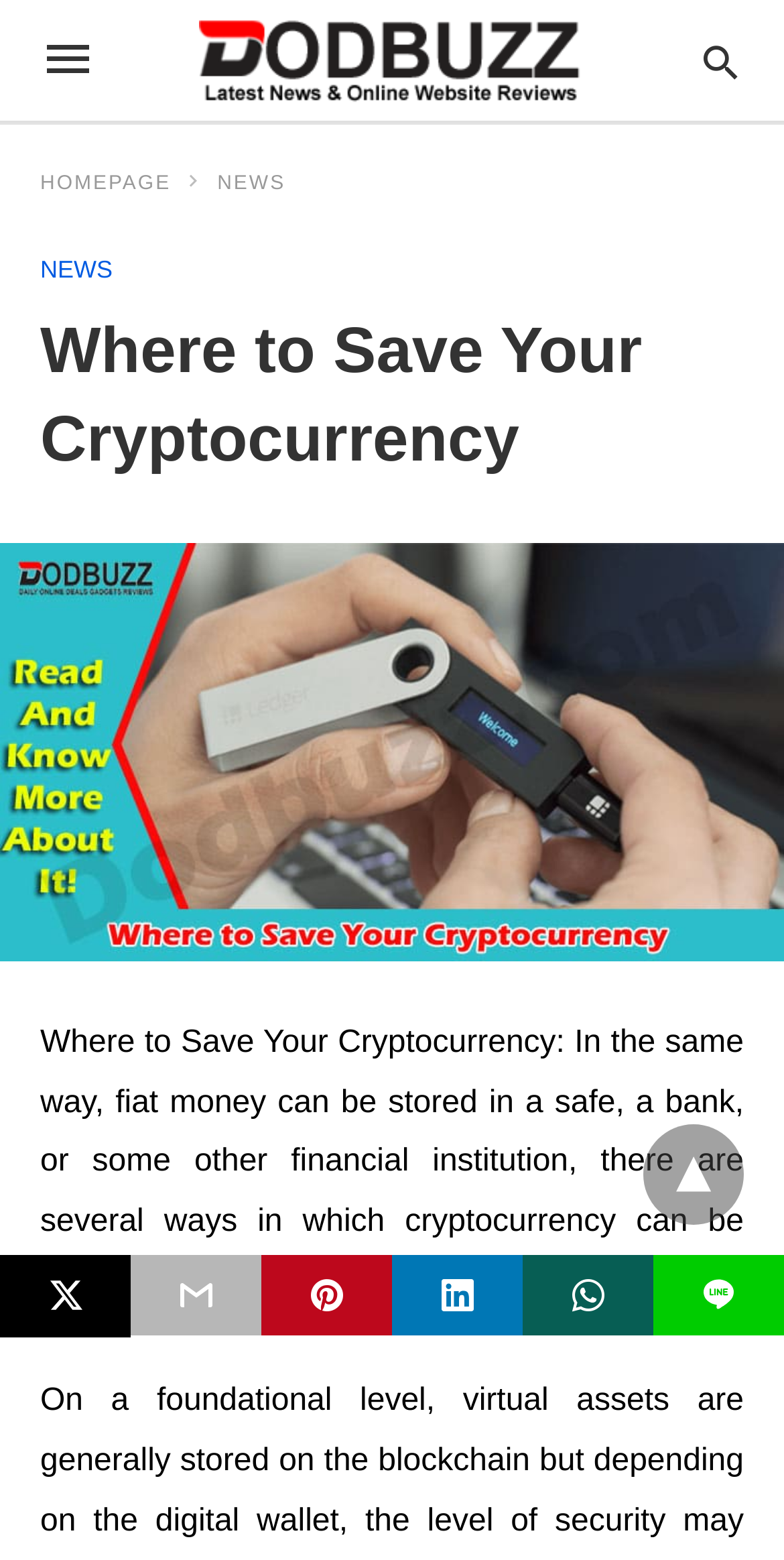What is the topic of the article?
Provide a detailed and extensive answer to the question.

The topic of the article is cryptocurrency, as indicated by the heading 'Where to Save Your Cryptocurrency' and the content of the article which discusses ways to securely store cryptocurrency.